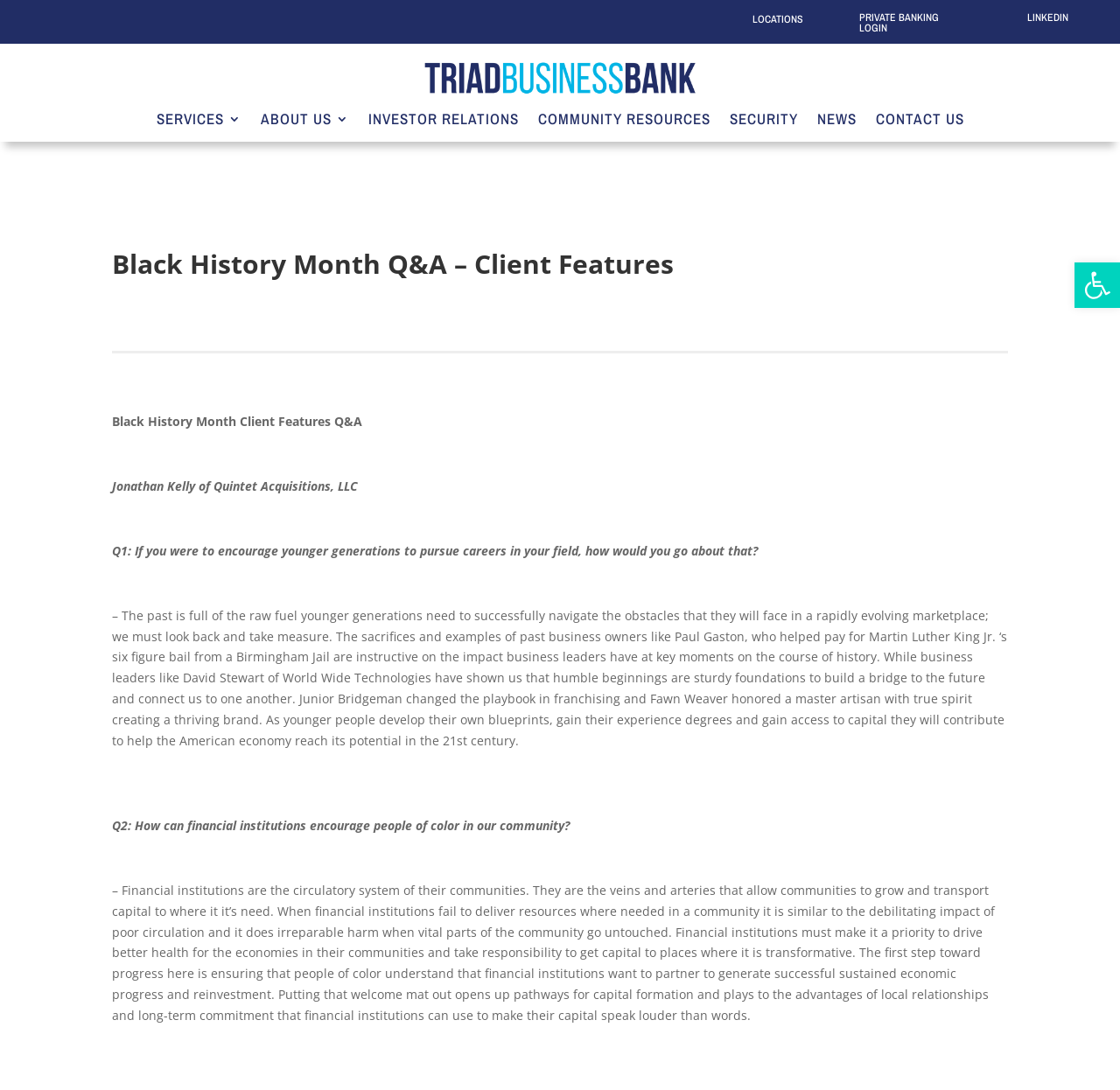Find the bounding box coordinates of the element I should click to carry out the following instruction: "Open the 'PRIVATE BANKING LOGIN' link".

[0.767, 0.011, 0.863, 0.039]